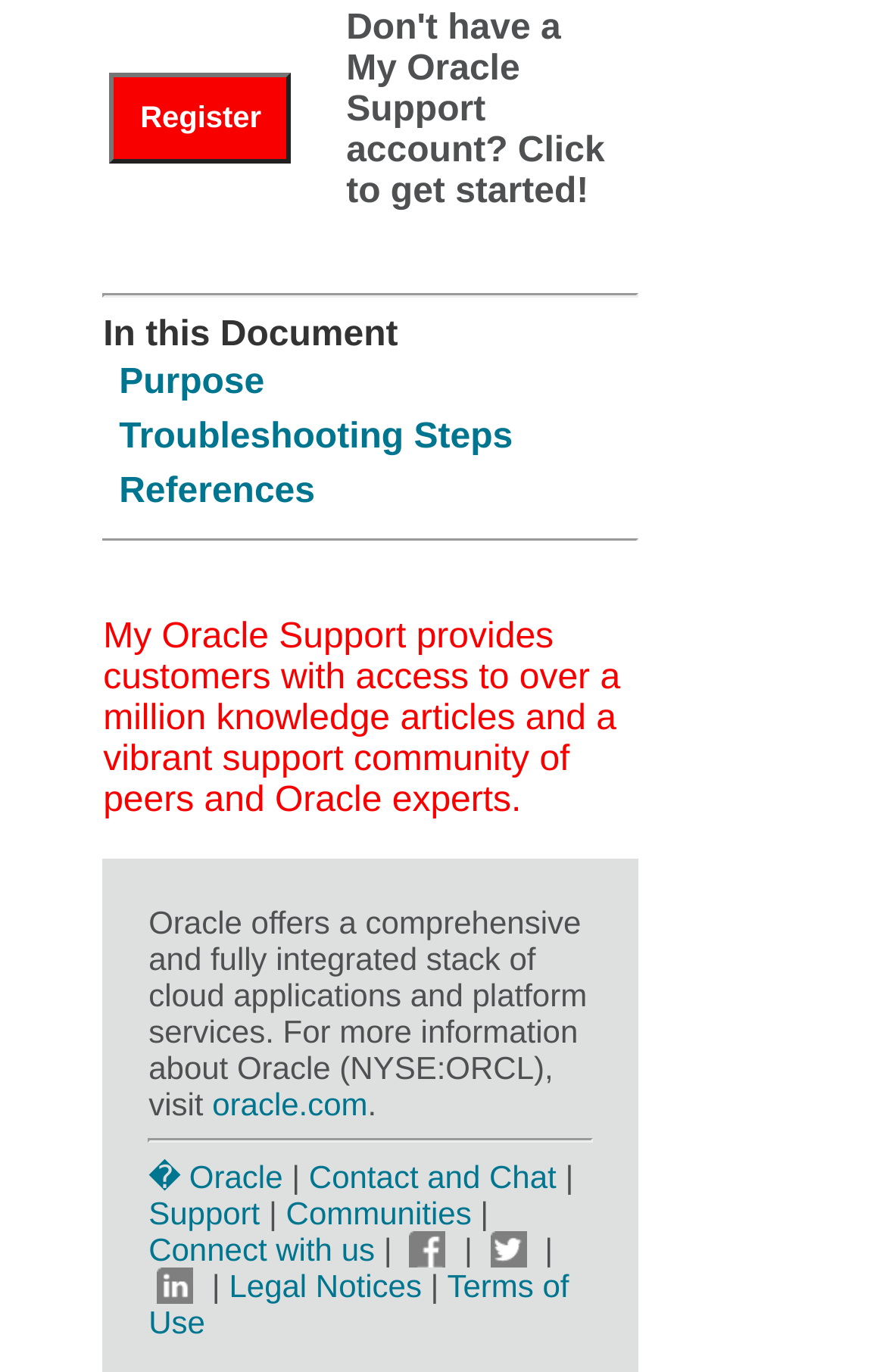Please determine the bounding box coordinates for the UI element described as: "Legal Notices".

[0.258, 0.924, 0.476, 0.95]